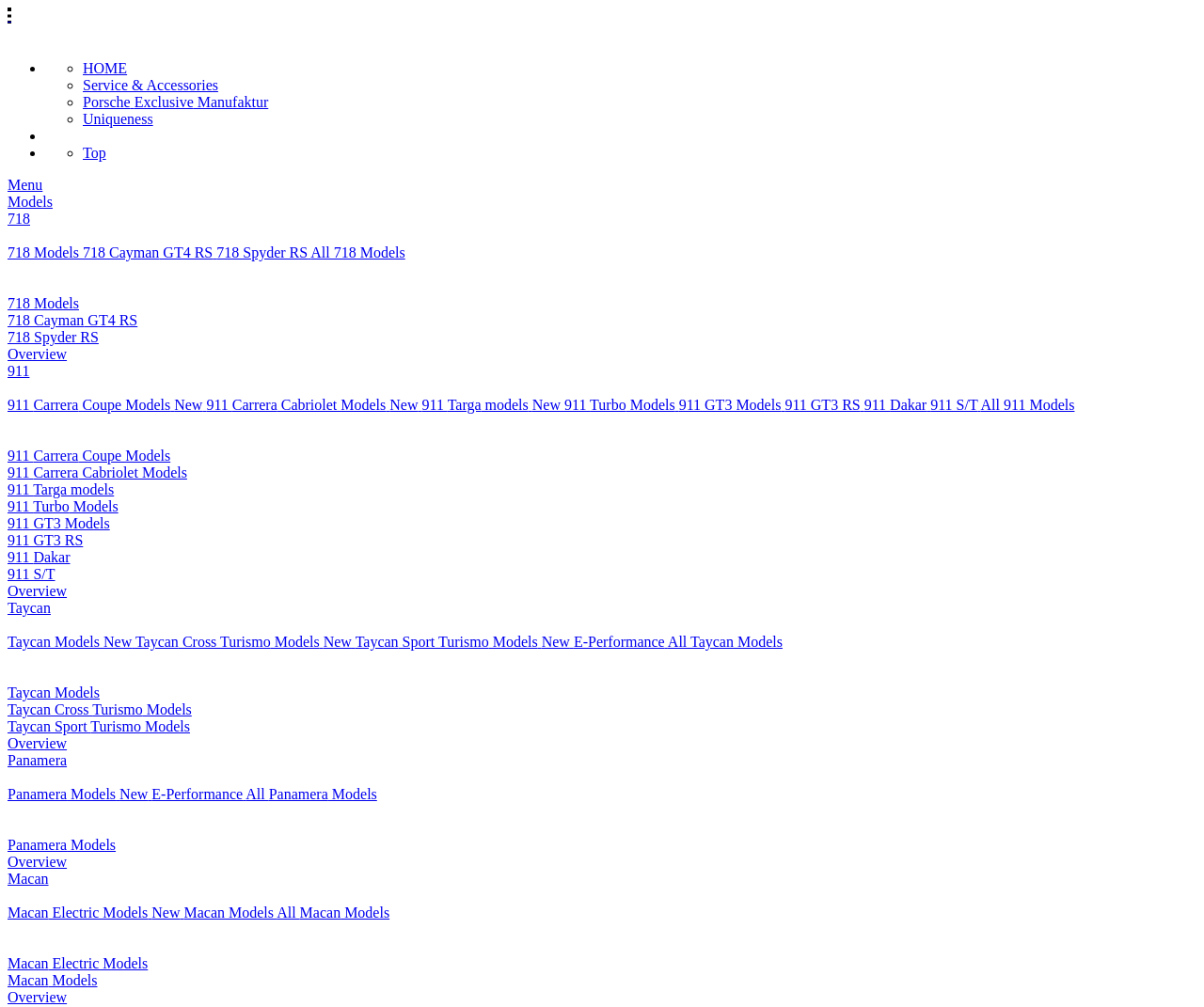Identify the bounding box coordinates of the specific part of the webpage to click to complete this instruction: "Learn about 911 Carrera Coupe Models".

[0.006, 0.444, 0.142, 0.46]